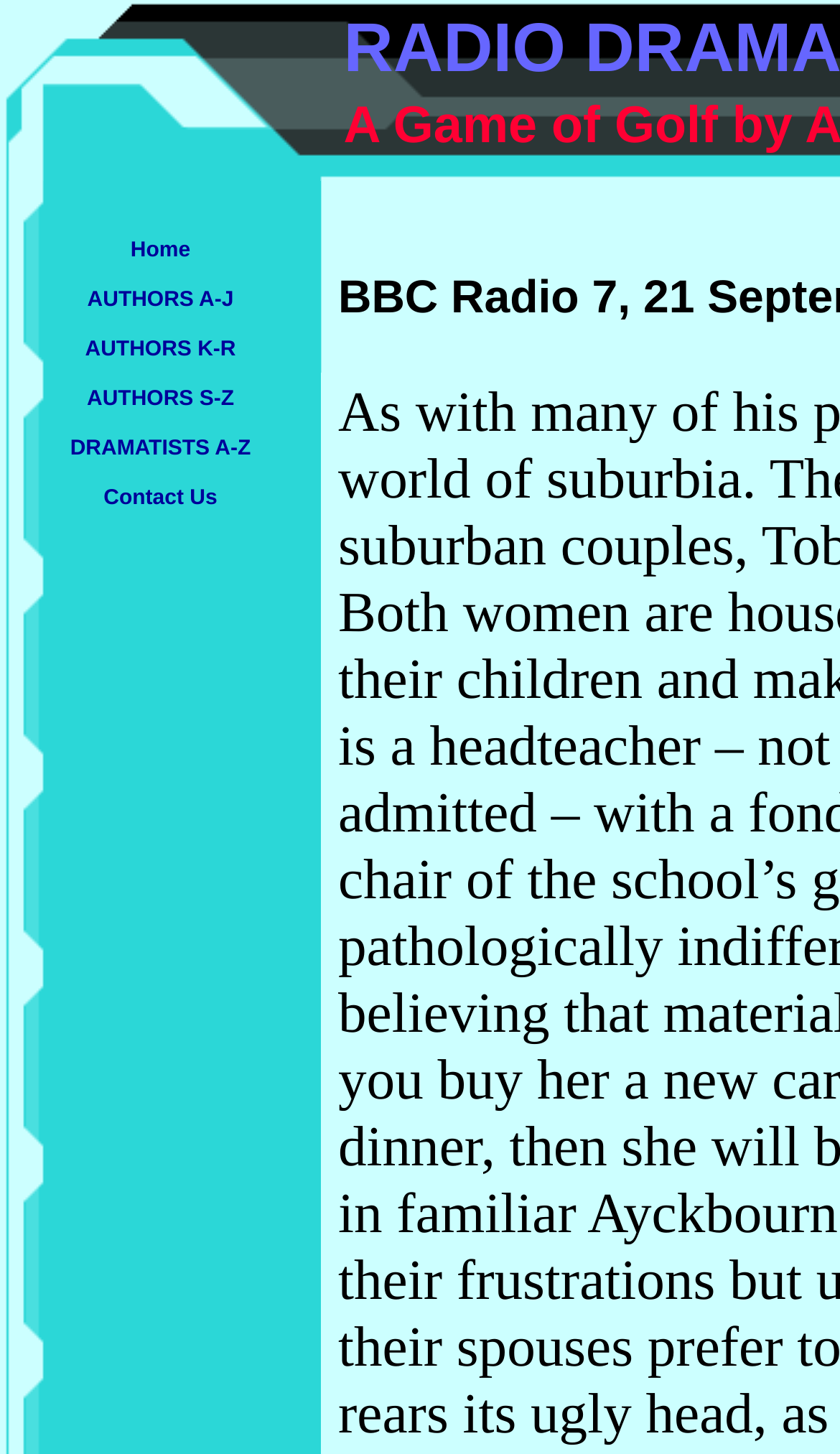What is the first author category?
Refer to the image and give a detailed response to the question.

After examining the webpage, I found that the first item in the authors list is 'Home', which is likely a homepage or main category, rather than a specific author category.